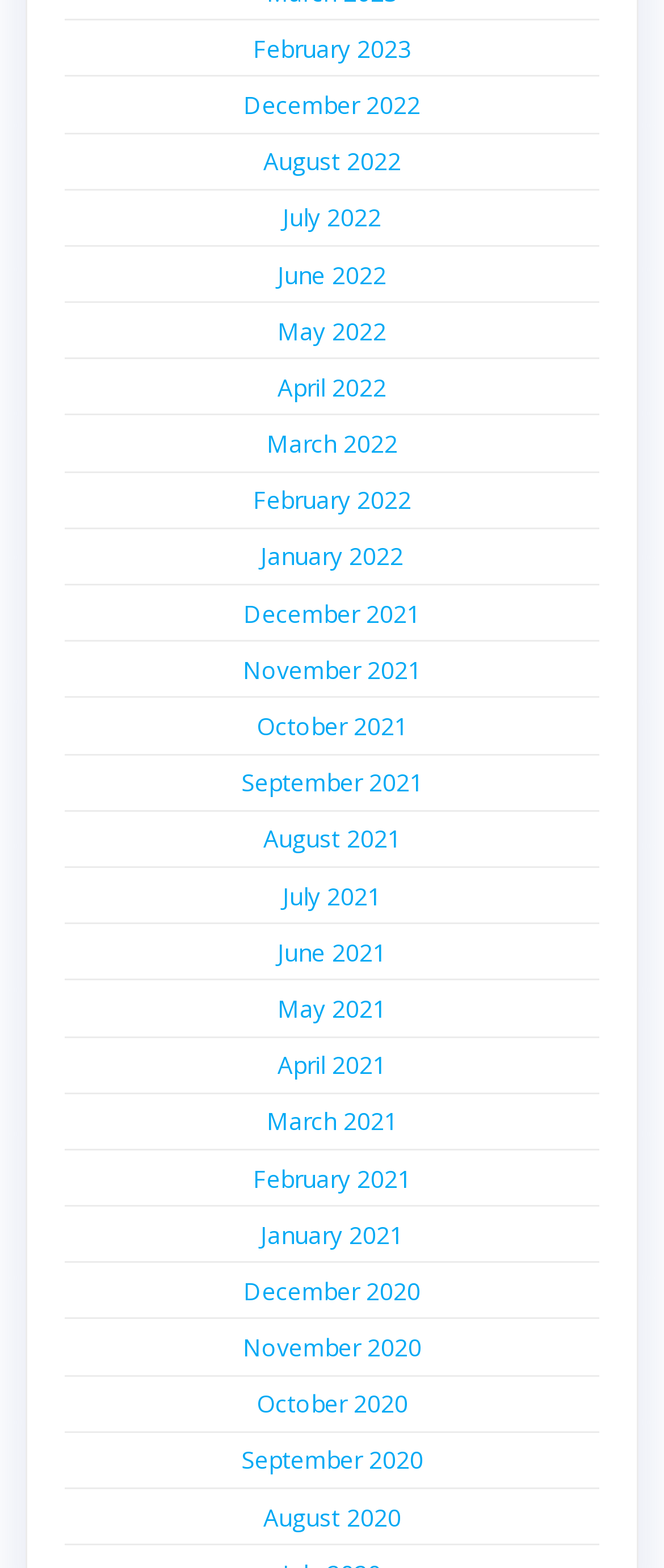What is the month listed immediately after June 2022?
Examine the screenshot and reply with a single word or phrase.

July 2022